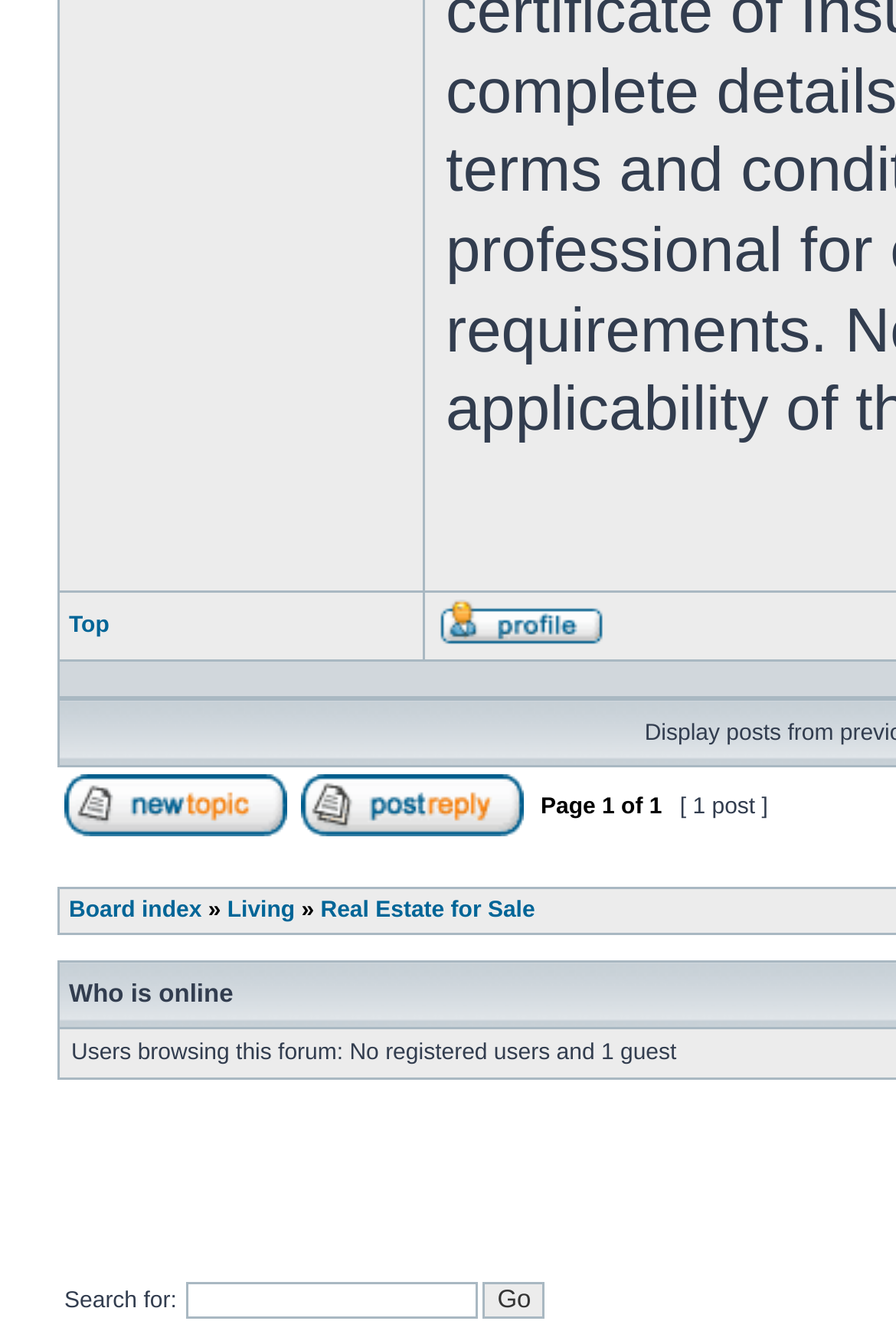What is the category of the topic?
Answer the question in as much detail as possible.

The category of the topic can be found by looking at the links in the middle section of the webpage. The link with the text 'Real Estate for Sale' is likely the category of the topic, as it is related to the topic title and is located near the topic title.